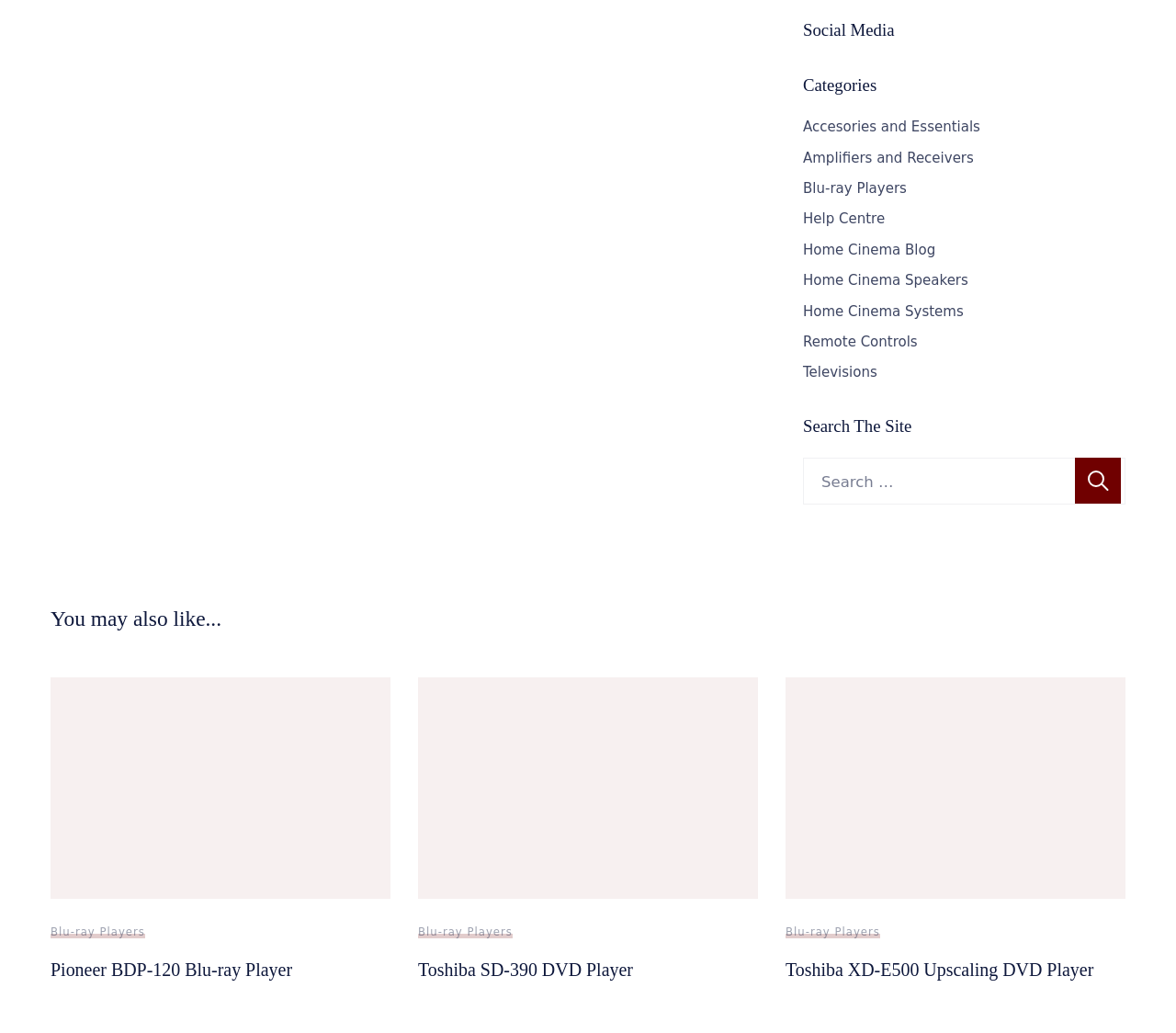Identify the bounding box coordinates of the clickable section necessary to follow the following instruction: "Search for something". The coordinates should be presented as four float numbers from 0 to 1, i.e., [left, top, right, bottom].

[0.683, 0.443, 0.957, 0.488]